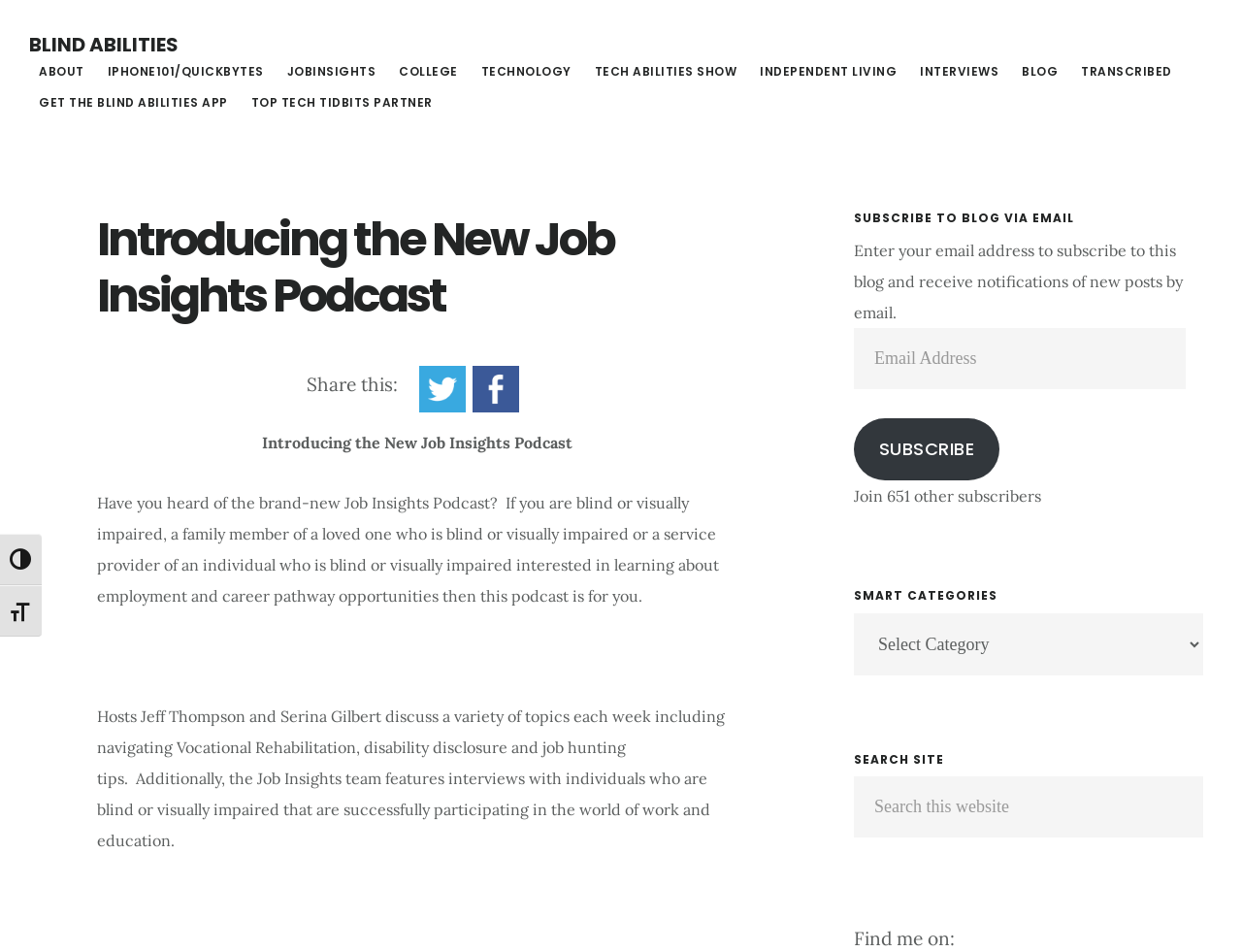What is the purpose of the Job Insights Podcast?
Please use the image to deliver a detailed and complete answer.

I read the static text element with the ID 184, which describes the Job Insights Podcast. It says that the podcast is for people who are blind or visually impaired, or their family members or service providers, and that it discusses employment and career pathway opportunities.